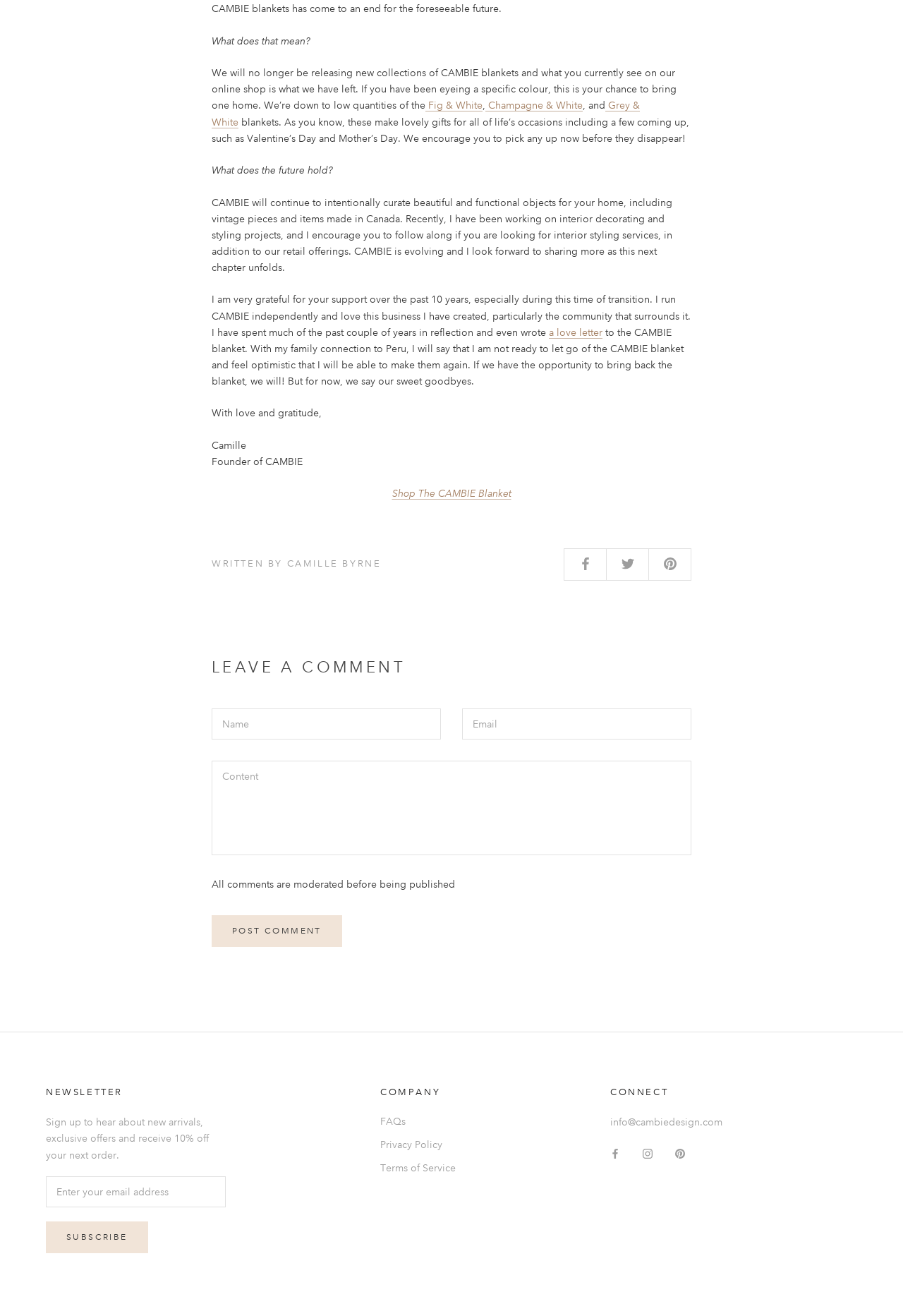Pinpoint the bounding box coordinates of the area that should be clicked to complete the following instruction: "Enter your name in the 'Name' field". The coordinates must be given as four float numbers between 0 and 1, i.e., [left, top, right, bottom].

[0.234, 0.538, 0.488, 0.562]